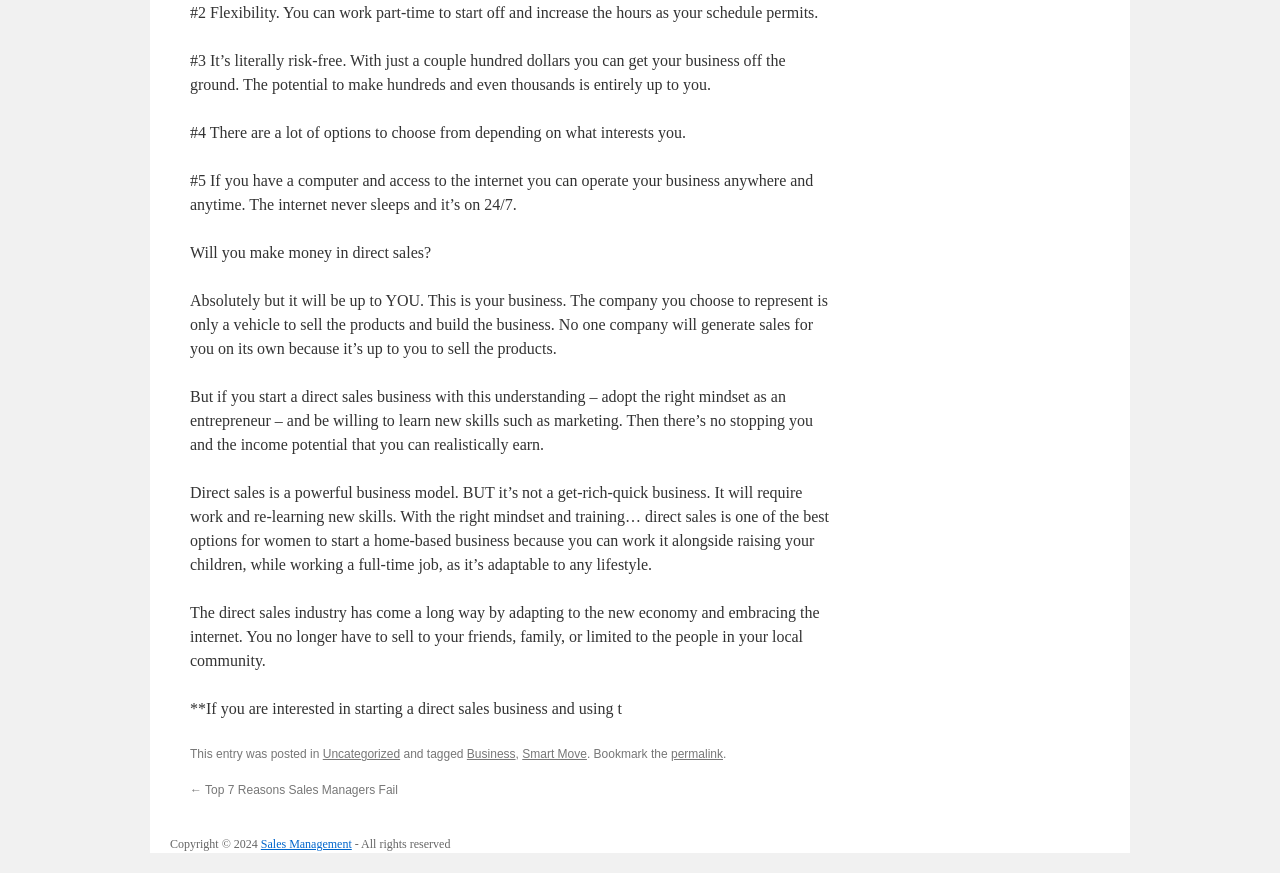Please find the bounding box for the following UI element description. Provide the coordinates in (top-left x, top-left y, bottom-right x, bottom-right y) format, with values between 0 and 1: Sales Management

[0.204, 0.959, 0.275, 0.975]